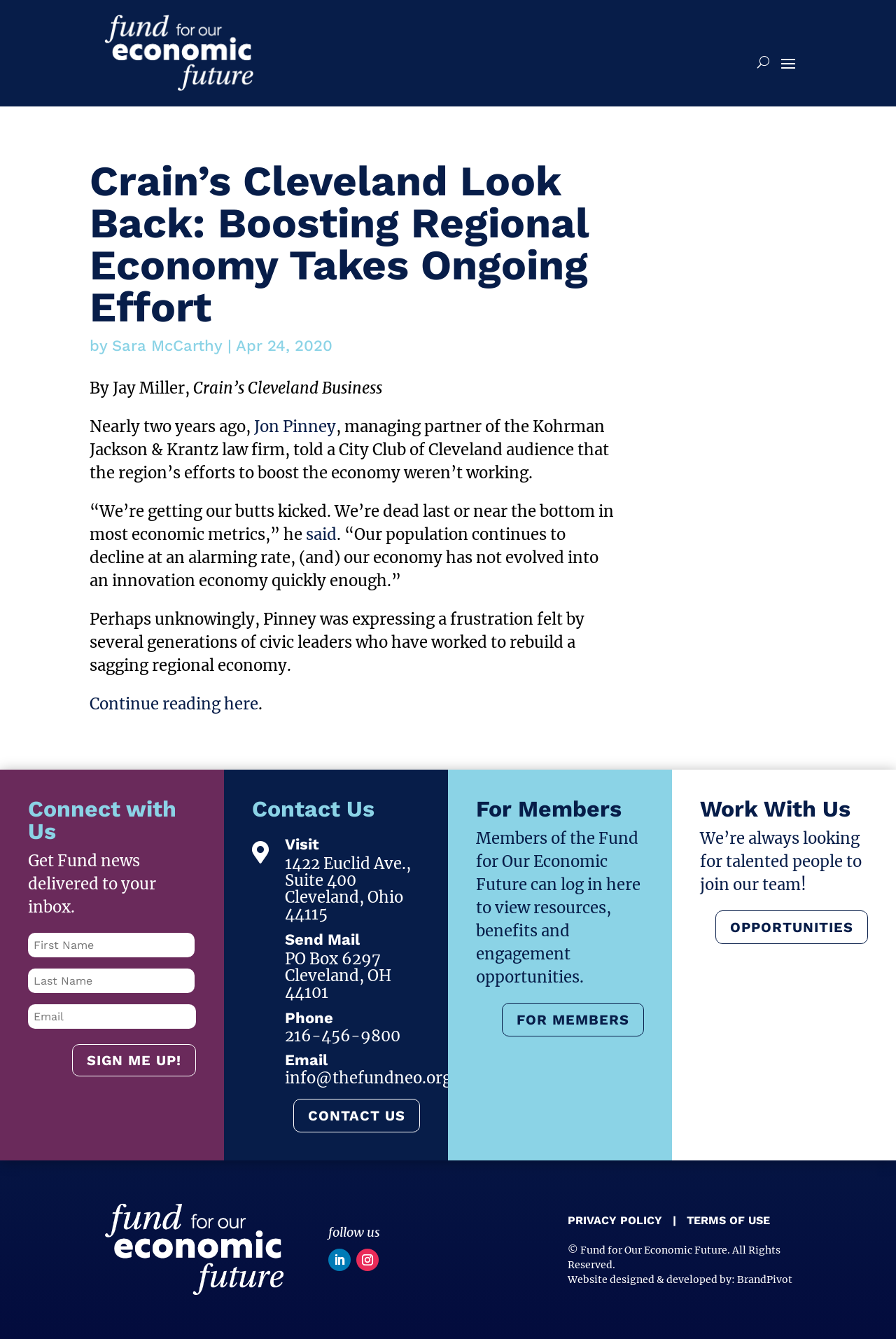Calculate the bounding box coordinates for the UI element based on the following description: "216-456-9800". Ensure the coordinates are four float numbers between 0 and 1, i.e., [left, top, right, bottom].

[0.318, 0.766, 0.447, 0.781]